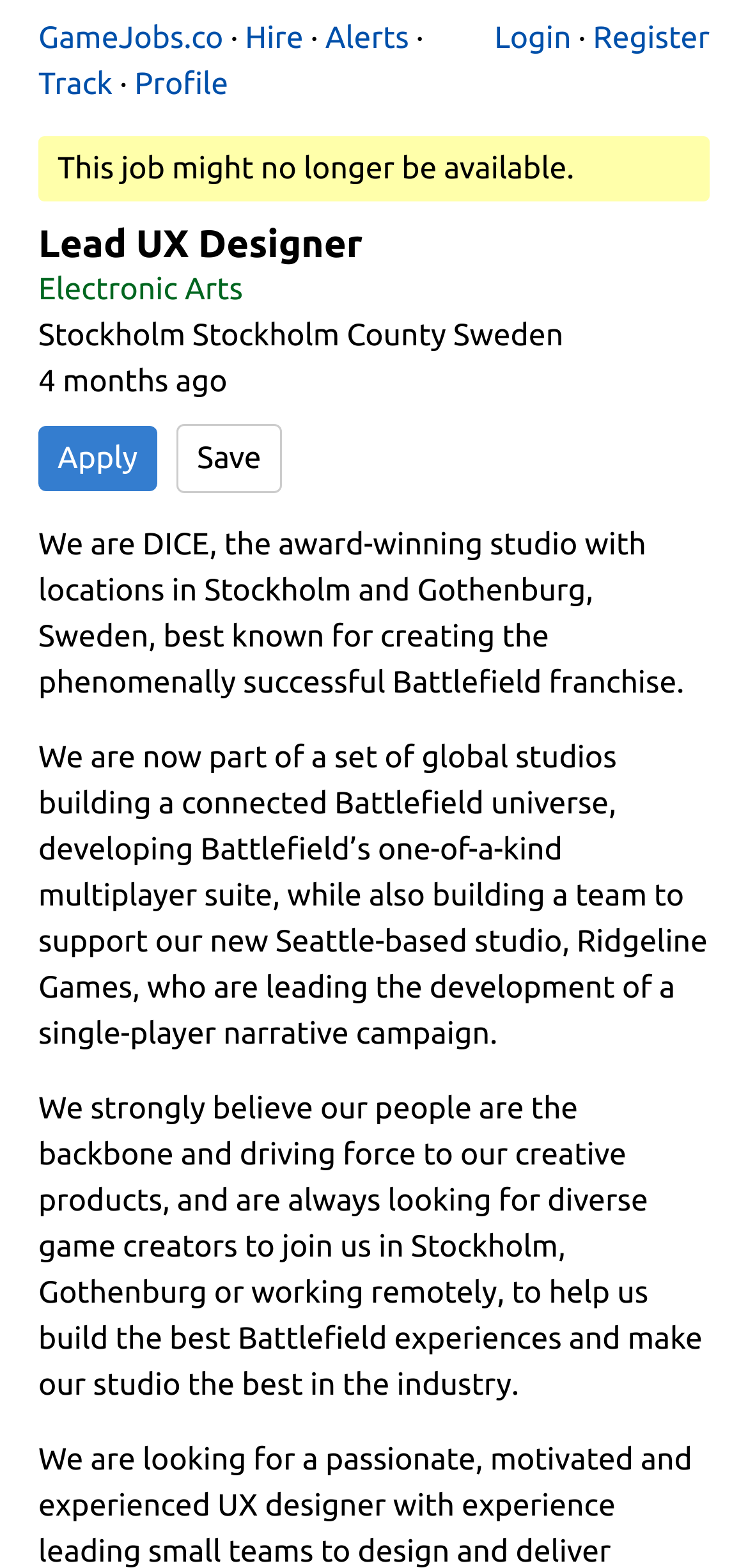Find the bounding box coordinates of the area to click in order to follow the instruction: "Click on Apply".

[0.051, 0.272, 0.21, 0.313]